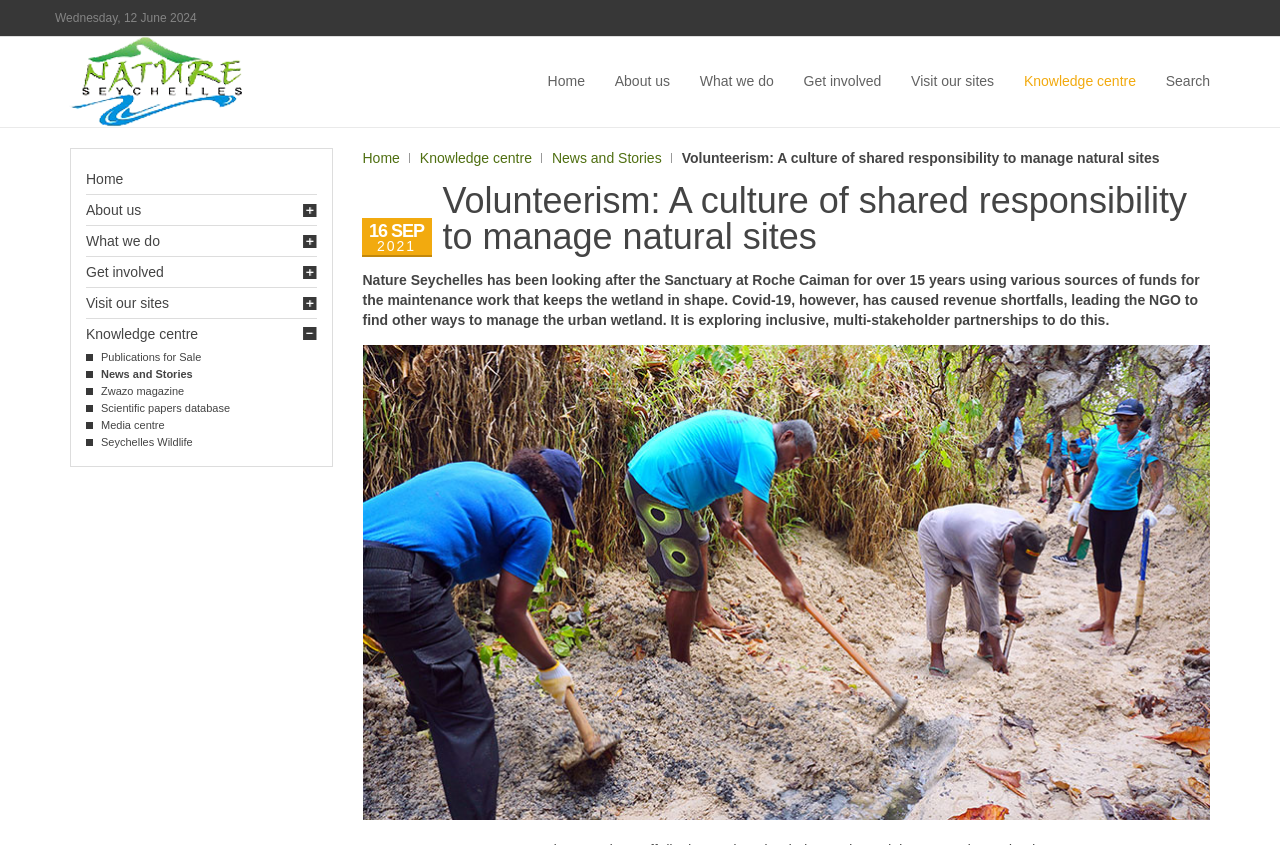Can you provide the bounding box coordinates for the element that should be clicked to implement the instruction: "Explore the 'Get involved' page"?

[0.62, 0.044, 0.696, 0.149]